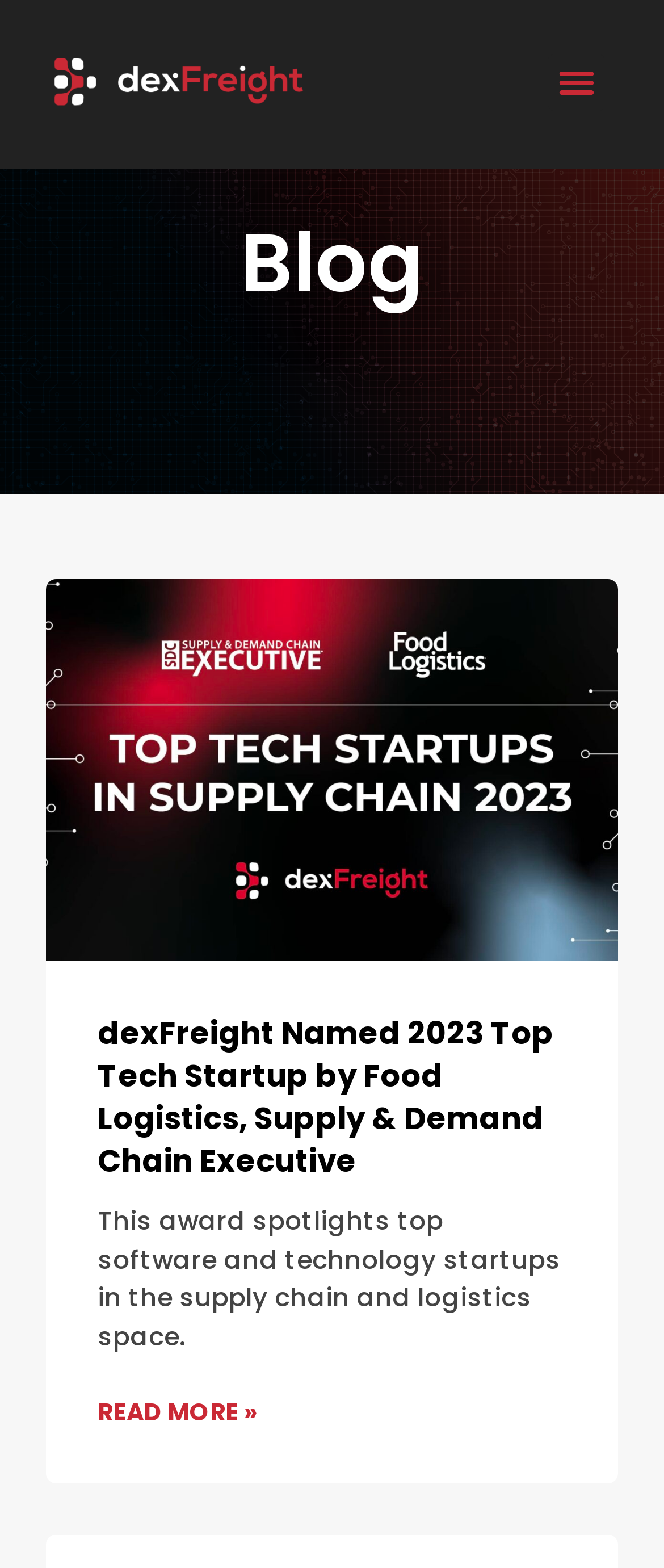Bounding box coordinates are specified in the format (top-left x, top-left y, bottom-right x, bottom-right y). All values are floating point numbers bounded between 0 and 1. Please provide the bounding box coordinate of the region this sentence describes: alt="dexfreight text logo"

[0.064, 0.027, 0.474, 0.078]